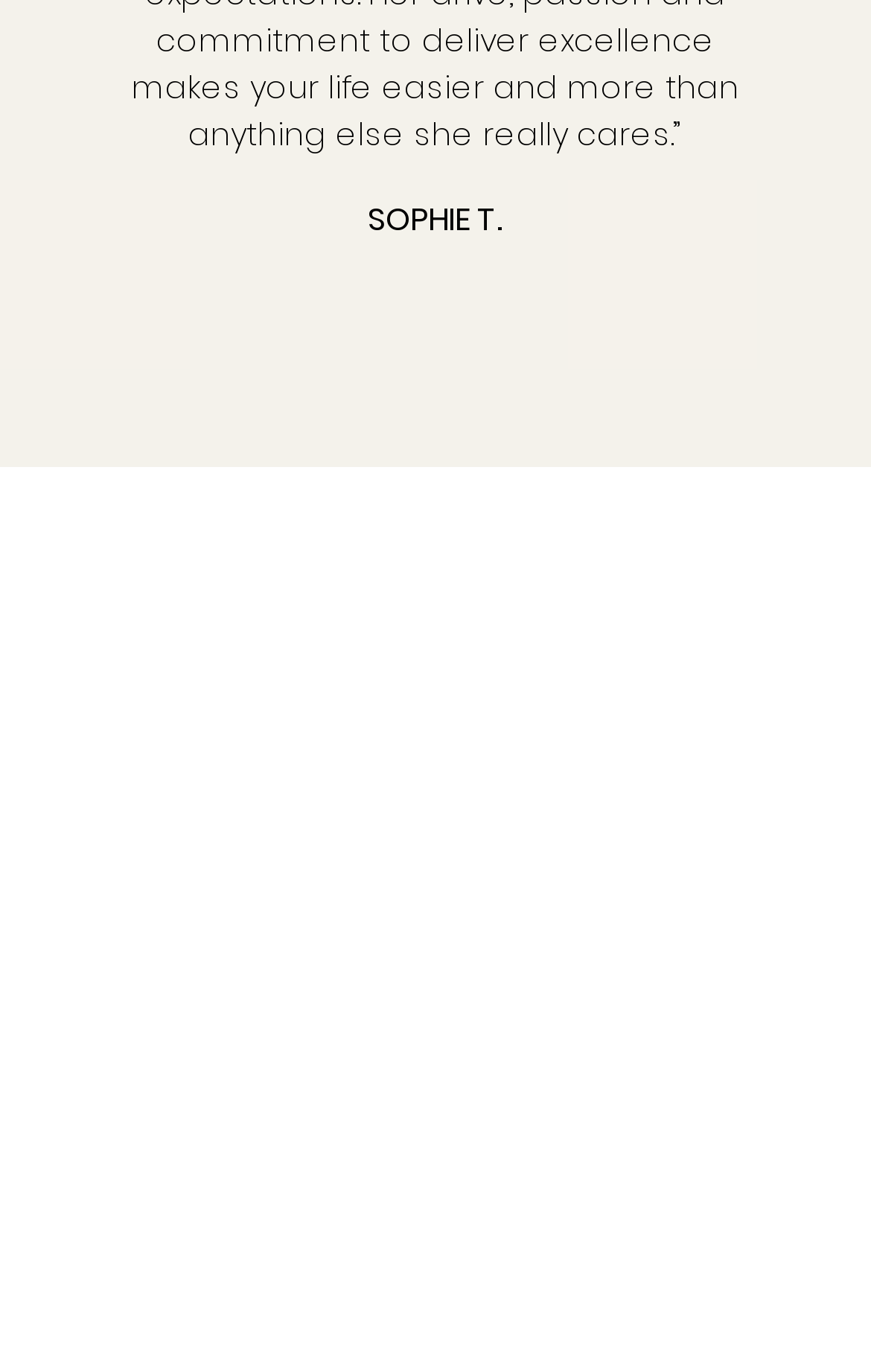Find and provide the bounding box coordinates for the UI element described with: "© by Love Letters Design".

[0.537, 0.852, 0.945, 0.881]